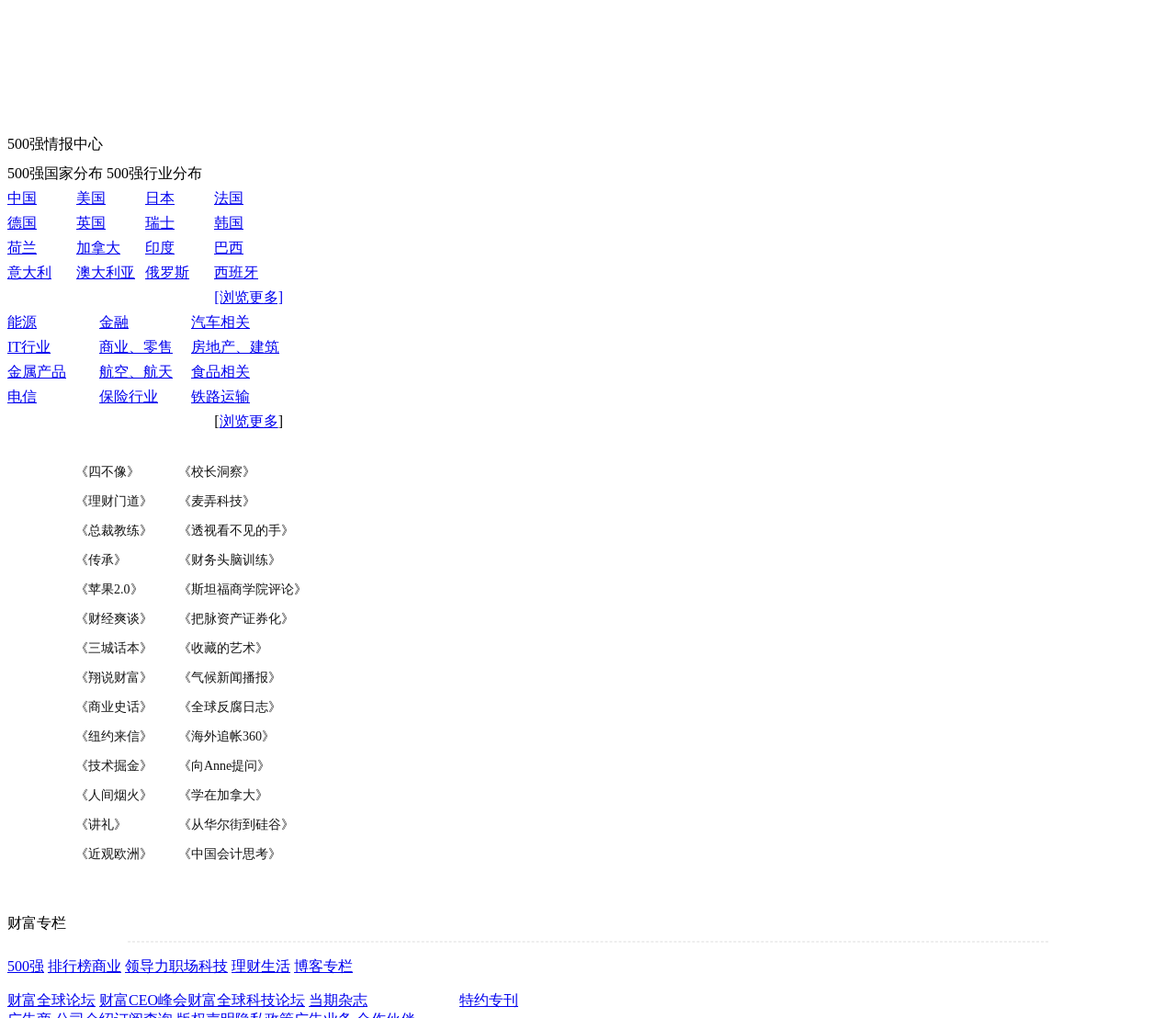Determine the bounding box coordinates of the region I should click to achieve the following instruction: "Explore companies in the automotive industry". Ensure the bounding box coordinates are four float numbers between 0 and 1, i.e., [left, top, right, bottom].

[0.162, 0.309, 0.212, 0.324]